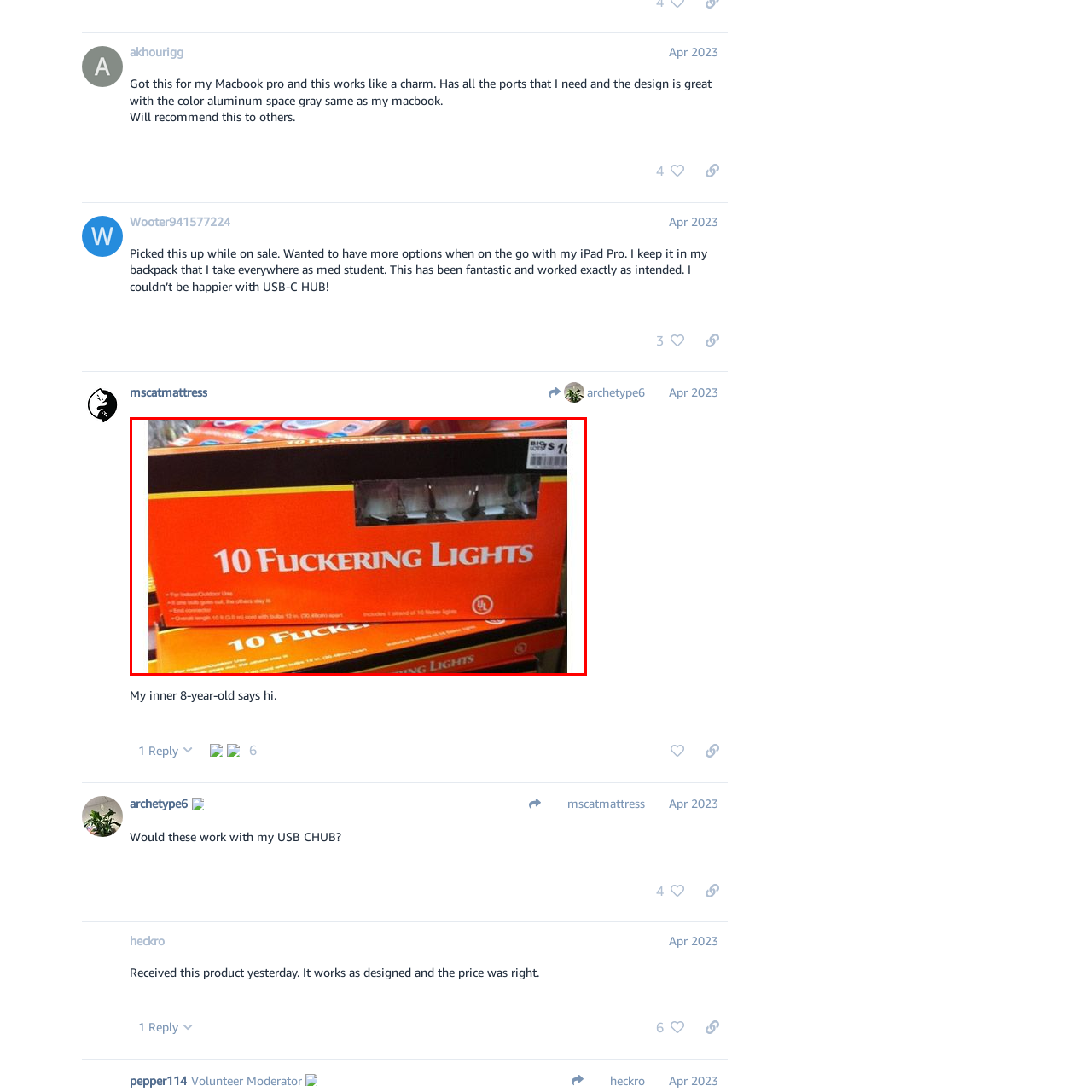How many lights are in the set?  
Inspect the image within the red boundary and offer a detailed explanation grounded in the visual information present in the image.

The packaging clearly specifies that the set contains ten flickering lights, which is the quantity of lights included in the product.